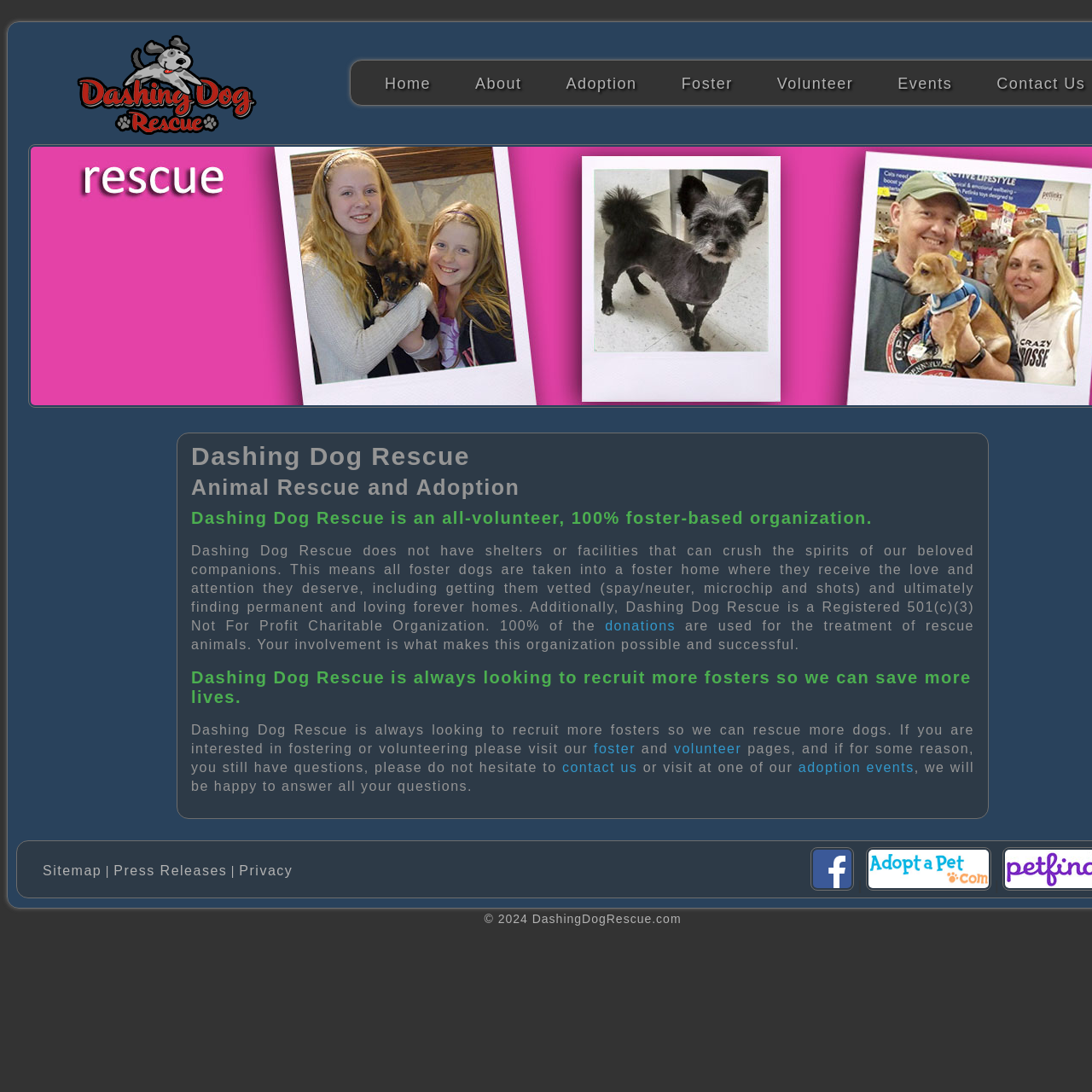Identify the main heading of the webpage and provide its text content.

Dashing Dog Rescue